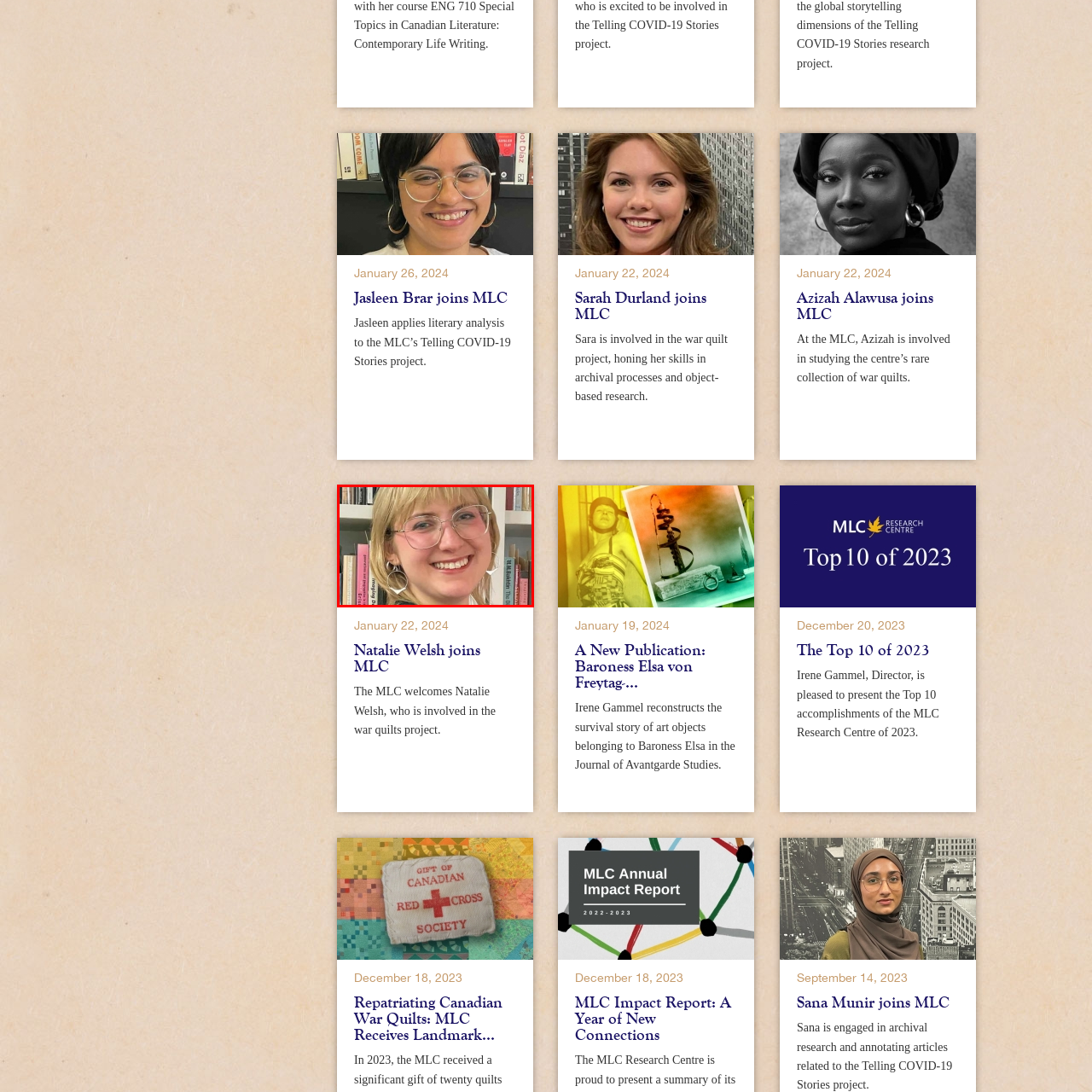Explain thoroughly what is happening in the image that is surrounded by the red box.

The image features Natalie Welsh, who recently joined the MLC (Memory, Literature, and Culture). She is captured smiling enthusiastically, showcasing her joy and engagement. Her blonde hair frames her face, accentuated by large hoop earrings and oversized glasses, lending her a contemporary and stylish appearance. In the background, shelves filled with various books can be seen, highlighting her connection to literary pursuits. This image accompanies an announcement dated January 22, 2024, which states that Natalie is involved in the ongoing war quilts project at the MLC, a significant initiative aimed at exploring and preserving historical narratives through textiles.